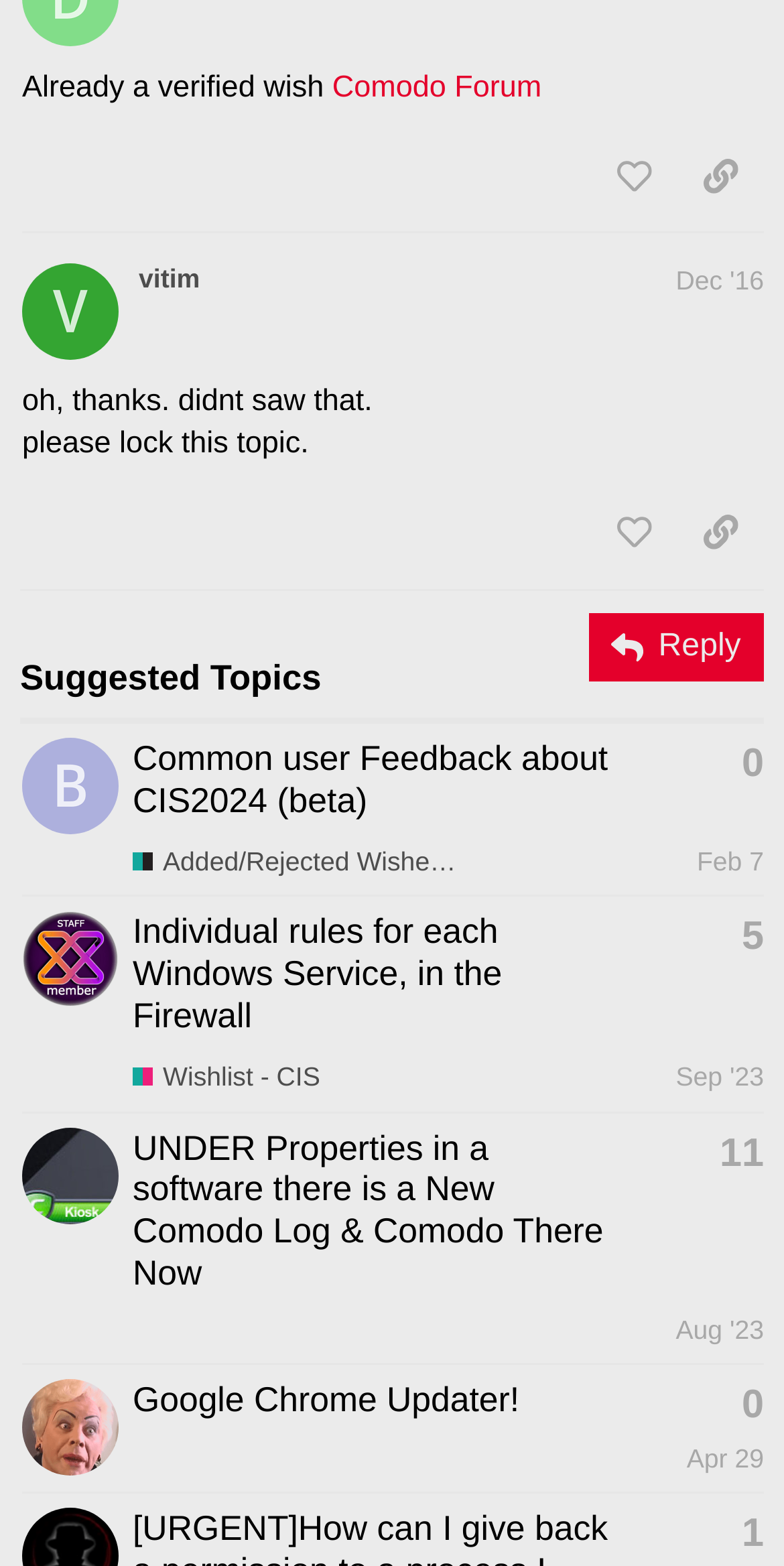Kindly provide the bounding box coordinates of the section you need to click on to fulfill the given instruction: "Click the 'Reply' button".

[0.751, 0.391, 0.974, 0.435]